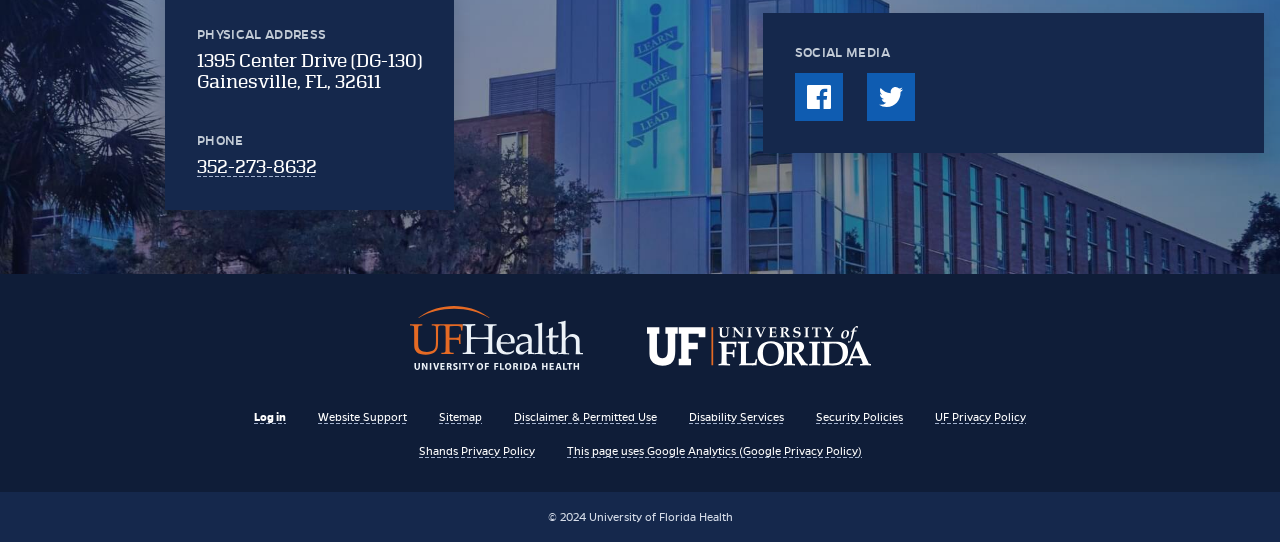What is the physical address of the organization?
Please provide a comprehensive answer based on the details in the screenshot.

The physical address can be found in the description list section, where it is listed as '1395 Center Drive (DG-130)' along with the city, state, and zip code.